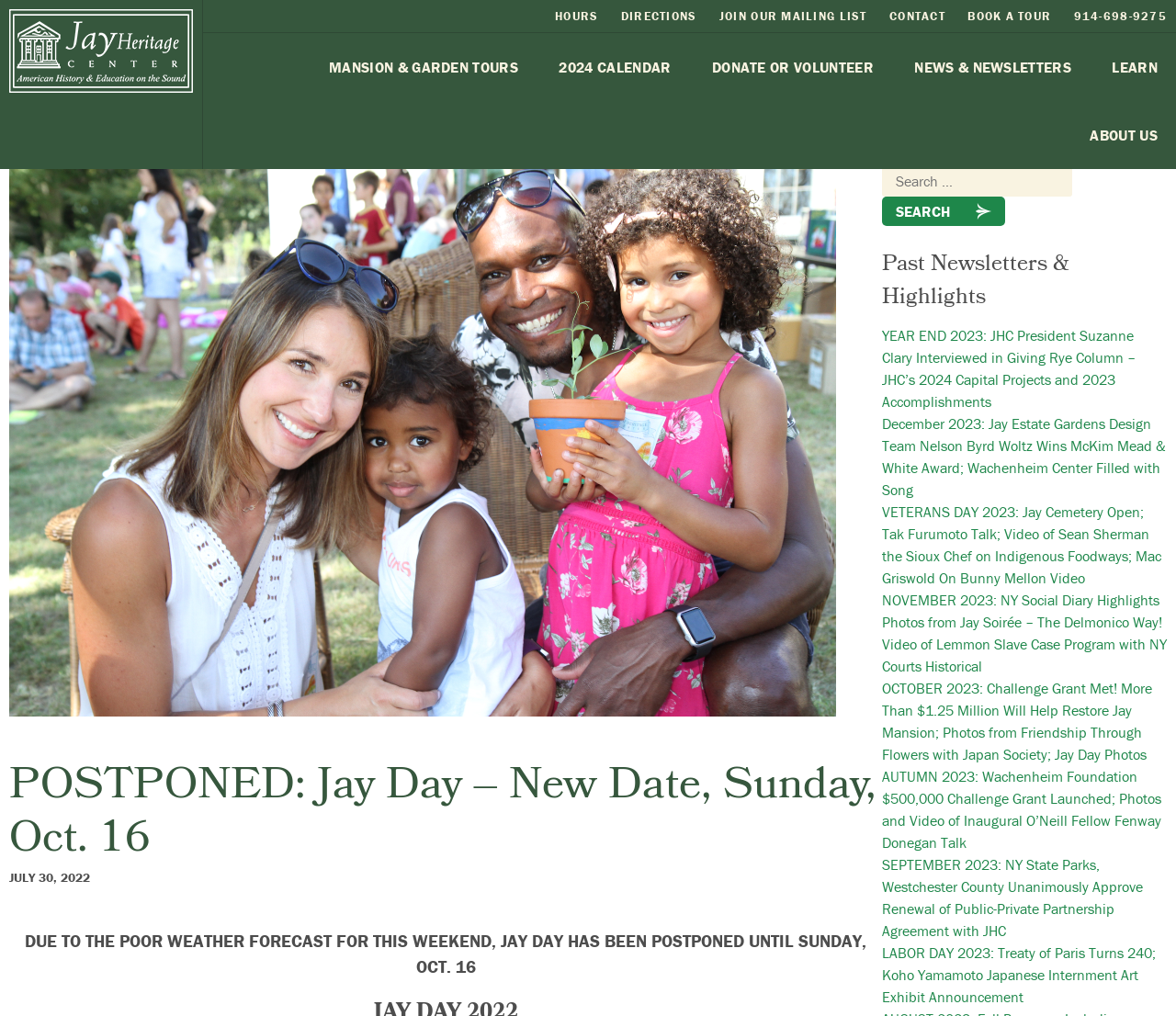Answer the question in a single word or phrase:
What are the public hours and park rules for the mansion and gardens?

Mansion & Gardens – Public Hours & Park Rules